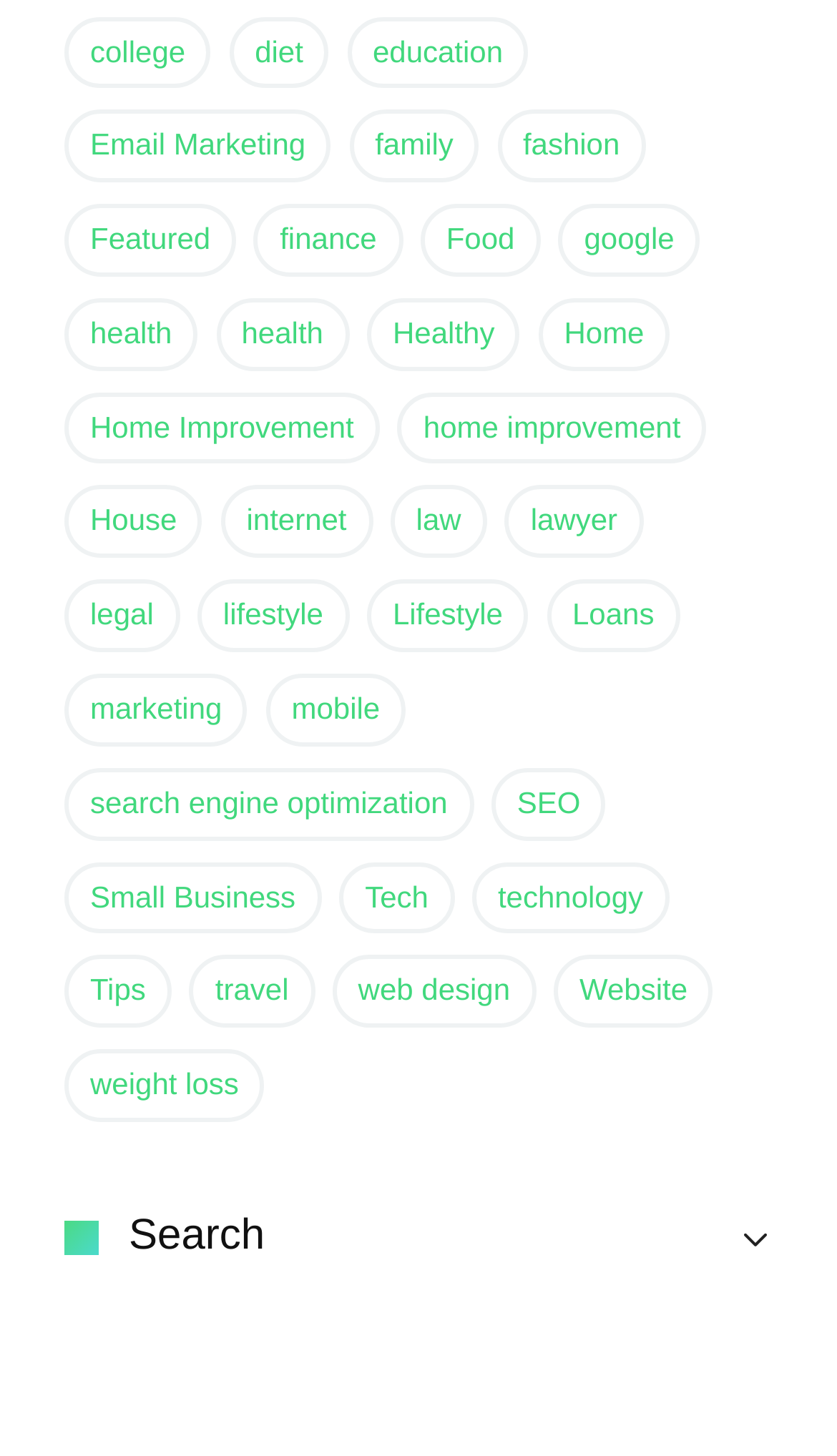Locate the bounding box coordinates of the clickable area needed to fulfill the instruction: "click on technology".

[0.564, 0.592, 0.799, 0.642]